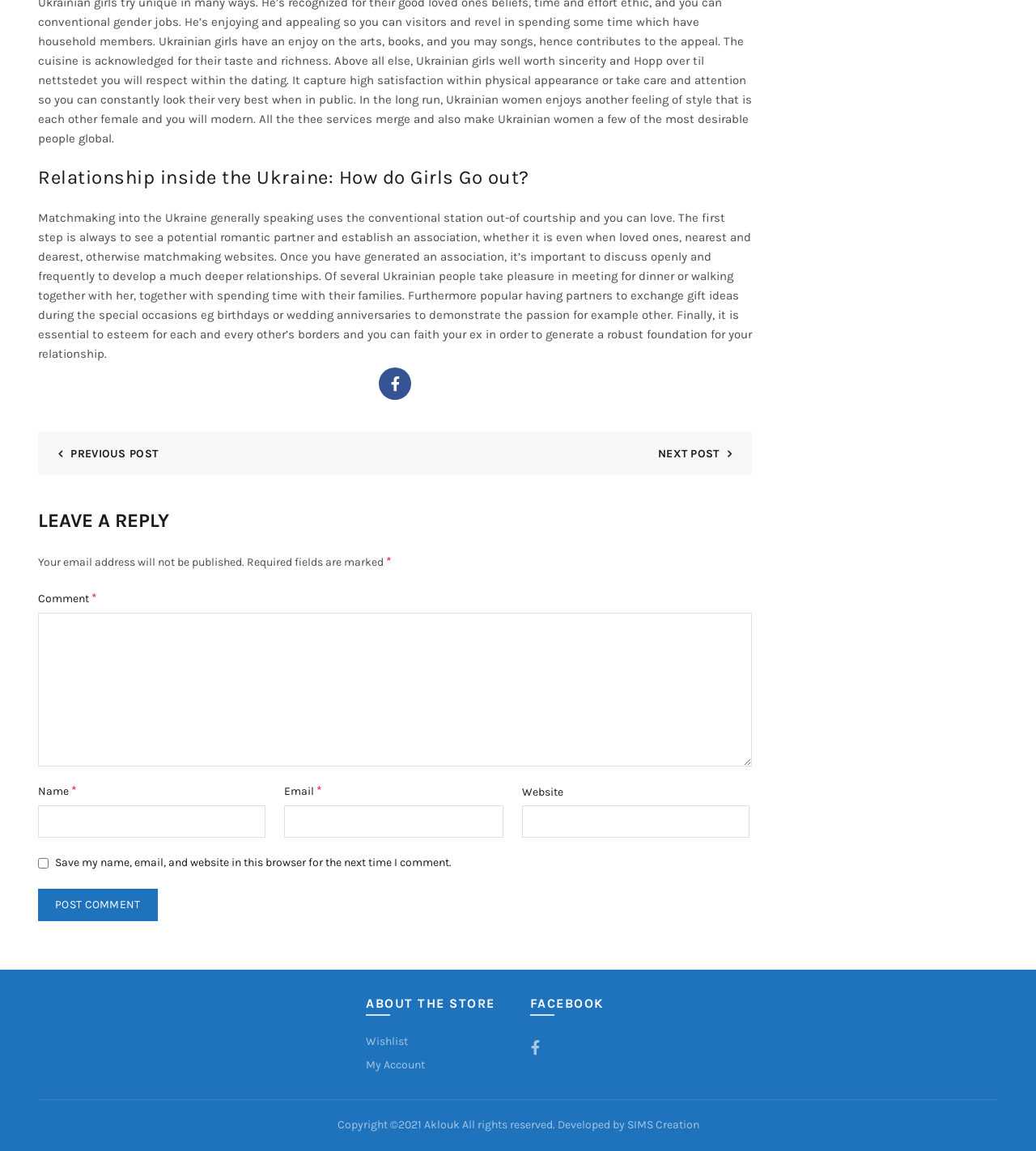Determine the bounding box coordinates of the clickable element necessary to fulfill the instruction: "View the Tower of London post". Provide the coordinates as four float numbers within the 0 to 1 range, i.e., [left, top, right, bottom].

None